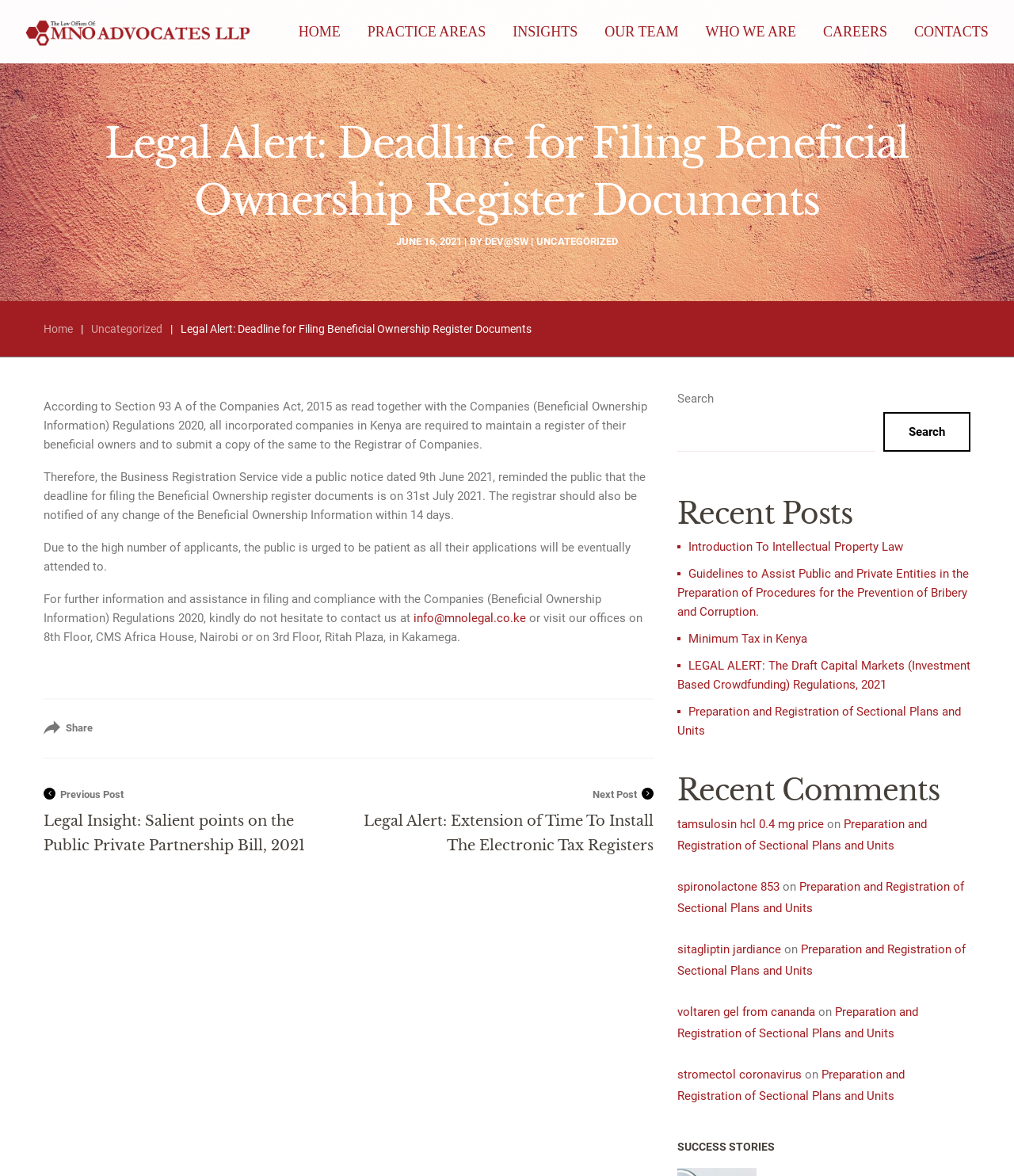Please identify the bounding box coordinates for the region that you need to click to follow this instruction: "Share this post".

[0.043, 0.613, 0.091, 0.625]